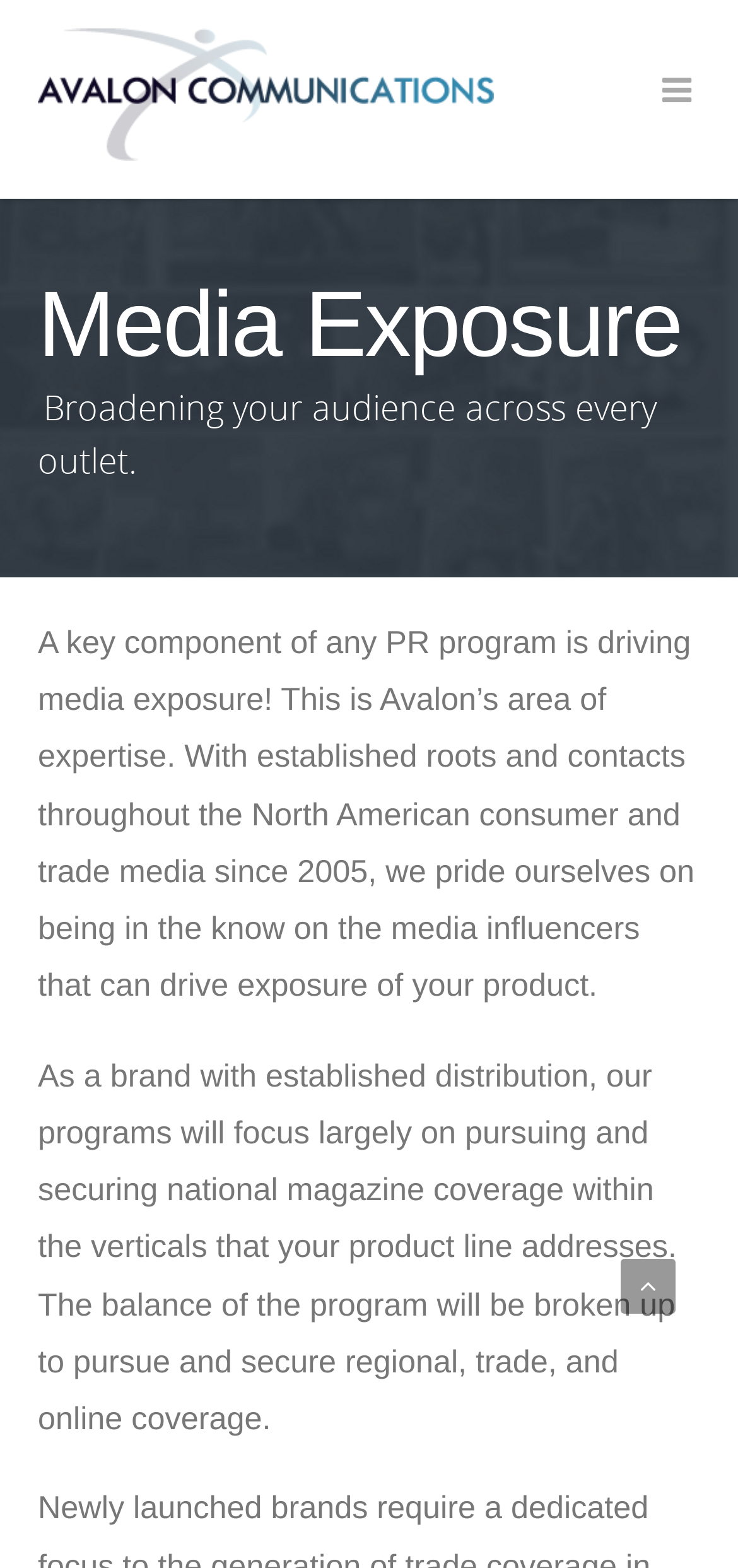Provide the bounding box coordinates, formatted as (top-left x, top-left y, bottom-right x, bottom-right y), with all values being floating point numbers between 0 and 1. Identify the bounding box of the UI element that matches the description: parent_node: Media Exposure

[0.841, 0.803, 0.915, 0.838]